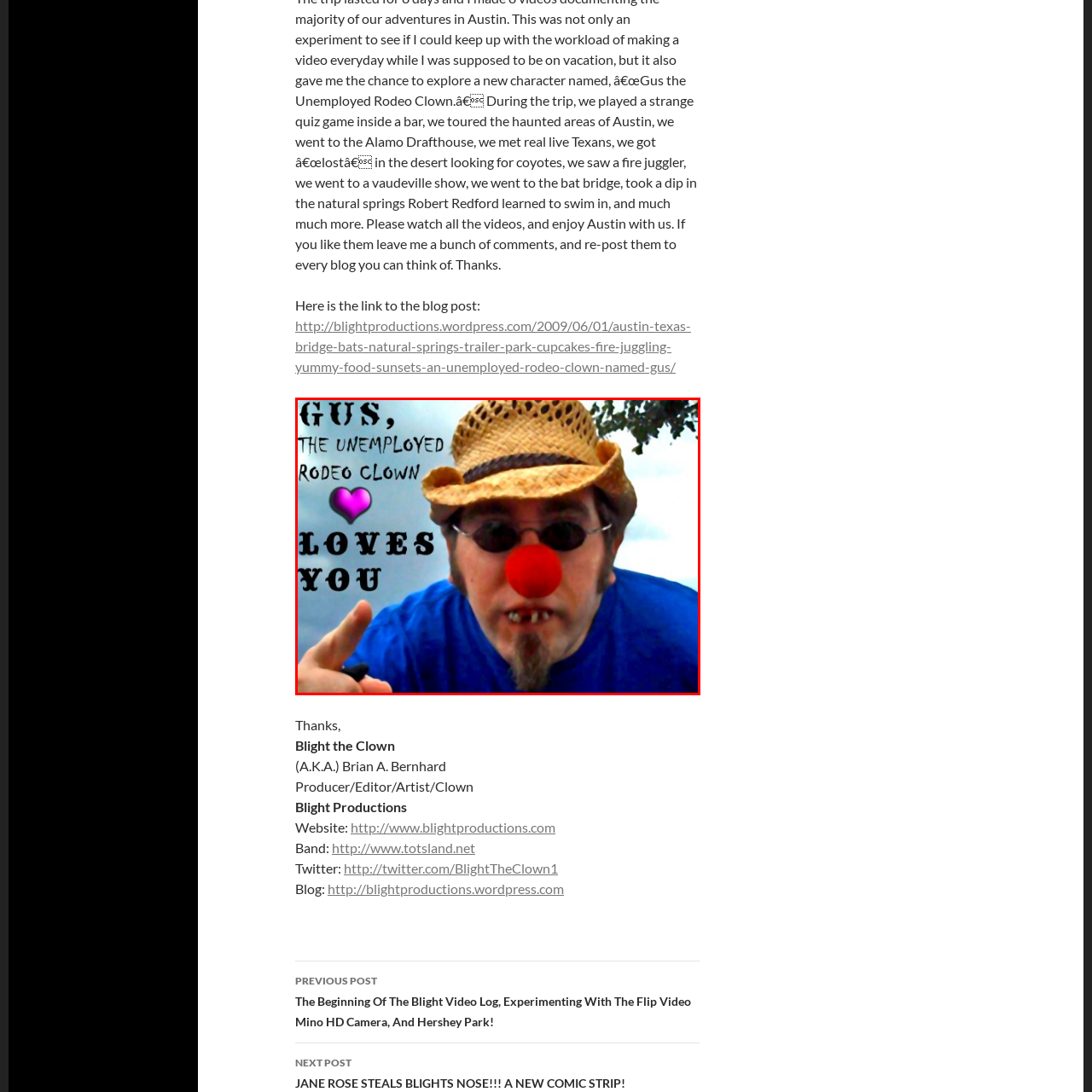Concentrate on the image bordered by the red line and give a one-word or short phrase answer to the following question:
What is the shape surrounding the text 'GUS, THE UNEMPLOYED RODEO CLOWN LOVES YOU'?

A heart symbol